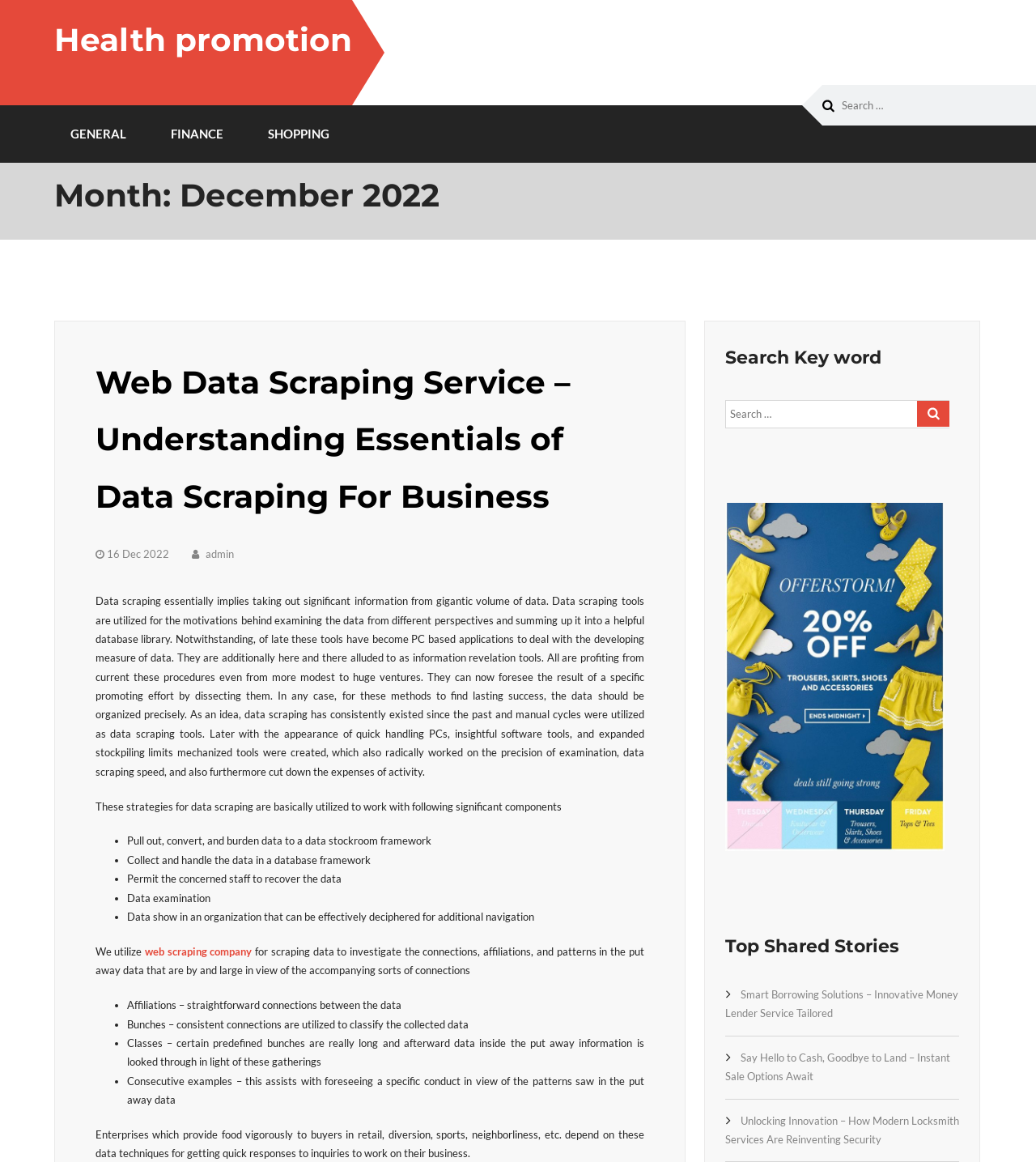Can you specify the bounding box coordinates of the area that needs to be clicked to fulfill the following instruction: "Click on GENERAL"?

[0.052, 0.091, 0.126, 0.14]